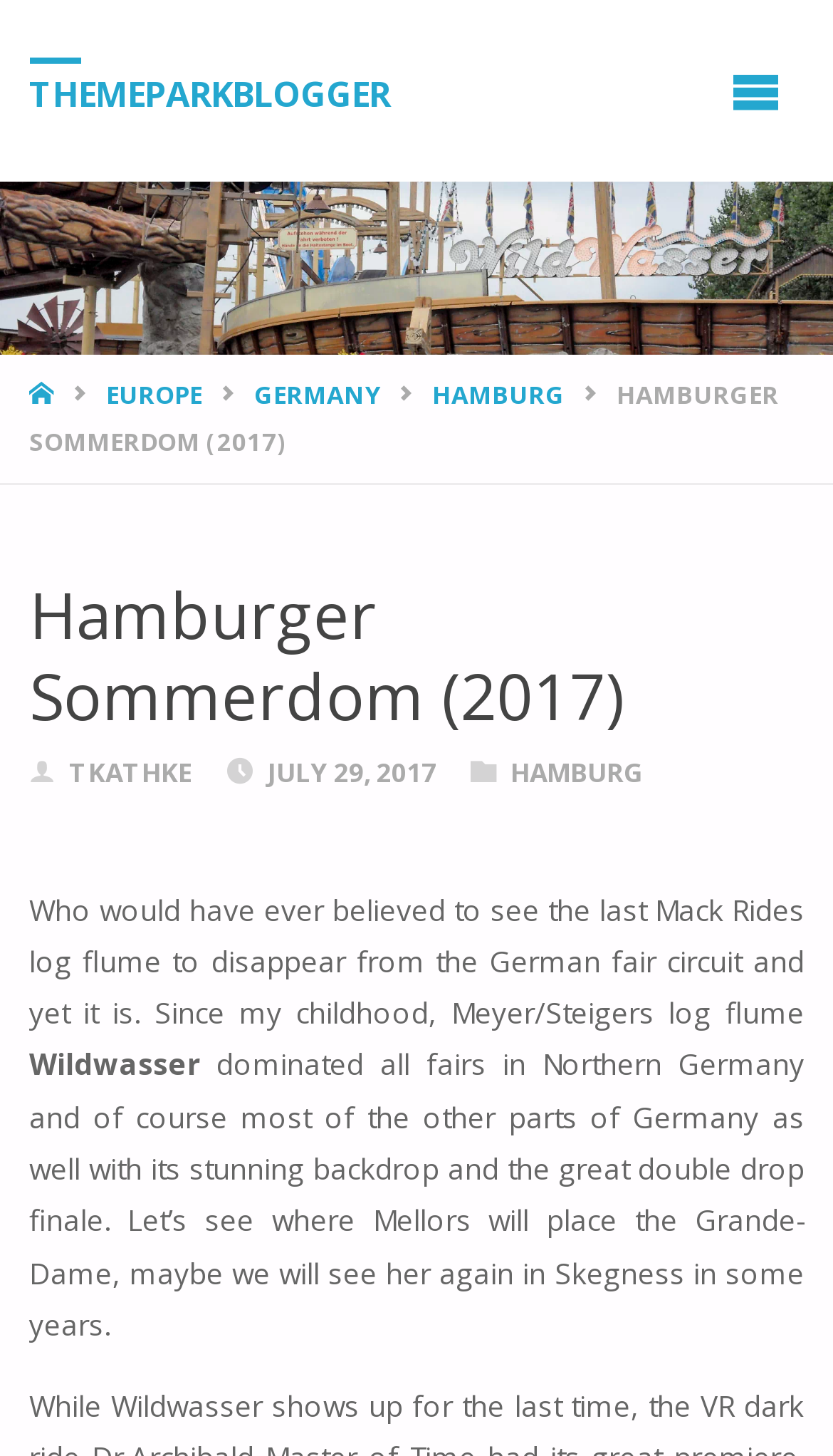Please mark the clickable region by giving the bounding box coordinates needed to complete this instruction: "read about Hamburger Sommerdom".

[0.035, 0.372, 0.851, 0.512]